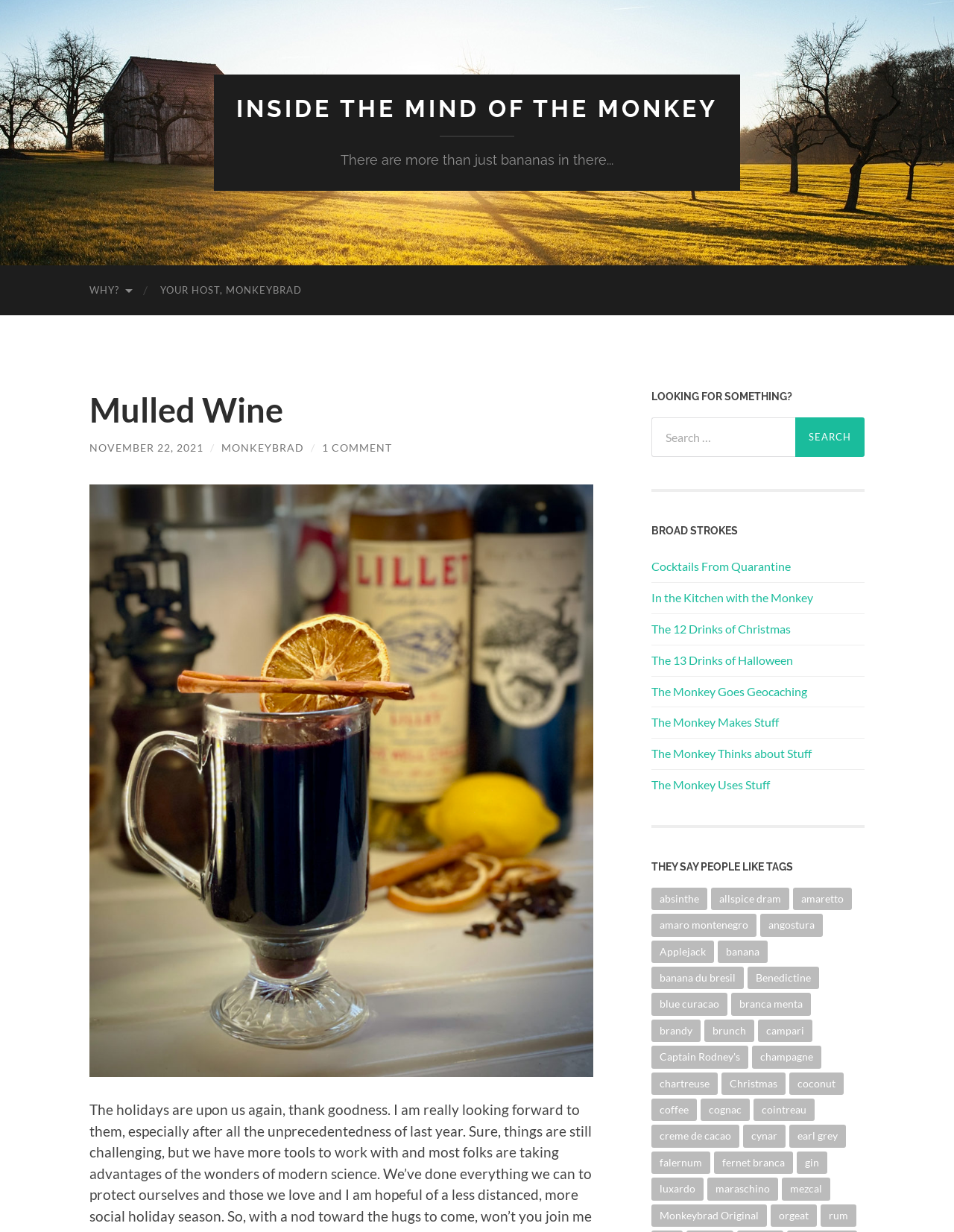How many comments are there on the current post?
Analyze the image and provide a thorough answer to the question.

The number of comments can be found in the link '1 COMMENT' which is a child element of the heading 'Mulled Wine'.